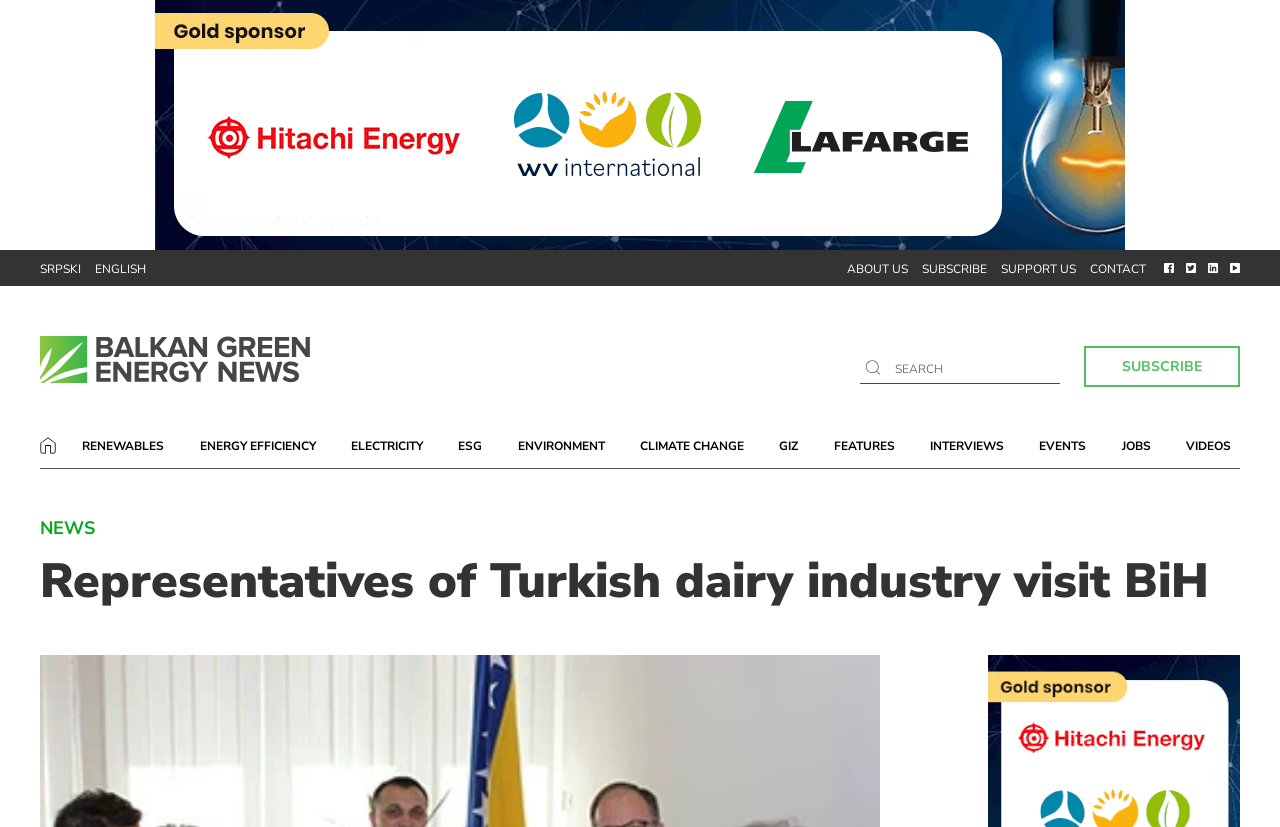Provide a brief response in the form of a single word or phrase:
What are the main categories on the website?

HOME, RENEWABLES, ENERGY EFFICIENCY, etc.